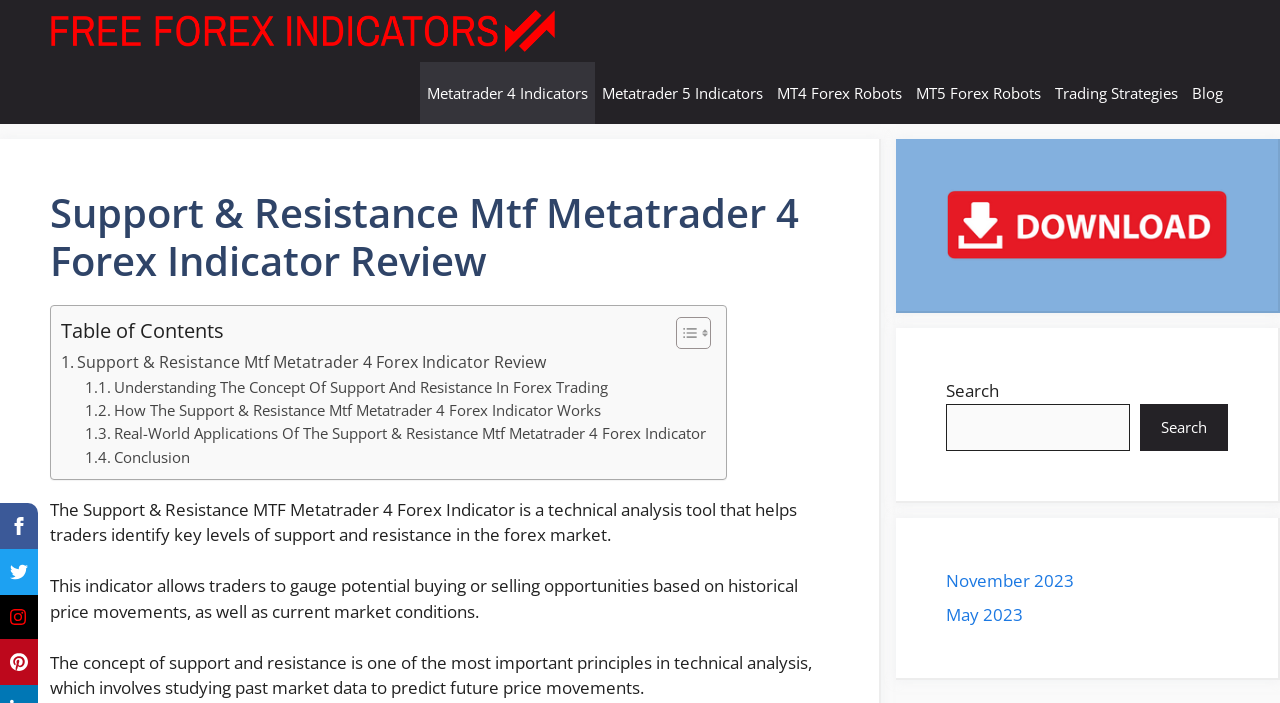What is the concept of support and resistance based on?
Use the information from the screenshot to give a comprehensive response to the question.

According to the webpage, the concept of support and resistance is based on studying past market data to predict future price movements, which is a key principle in technical analysis.